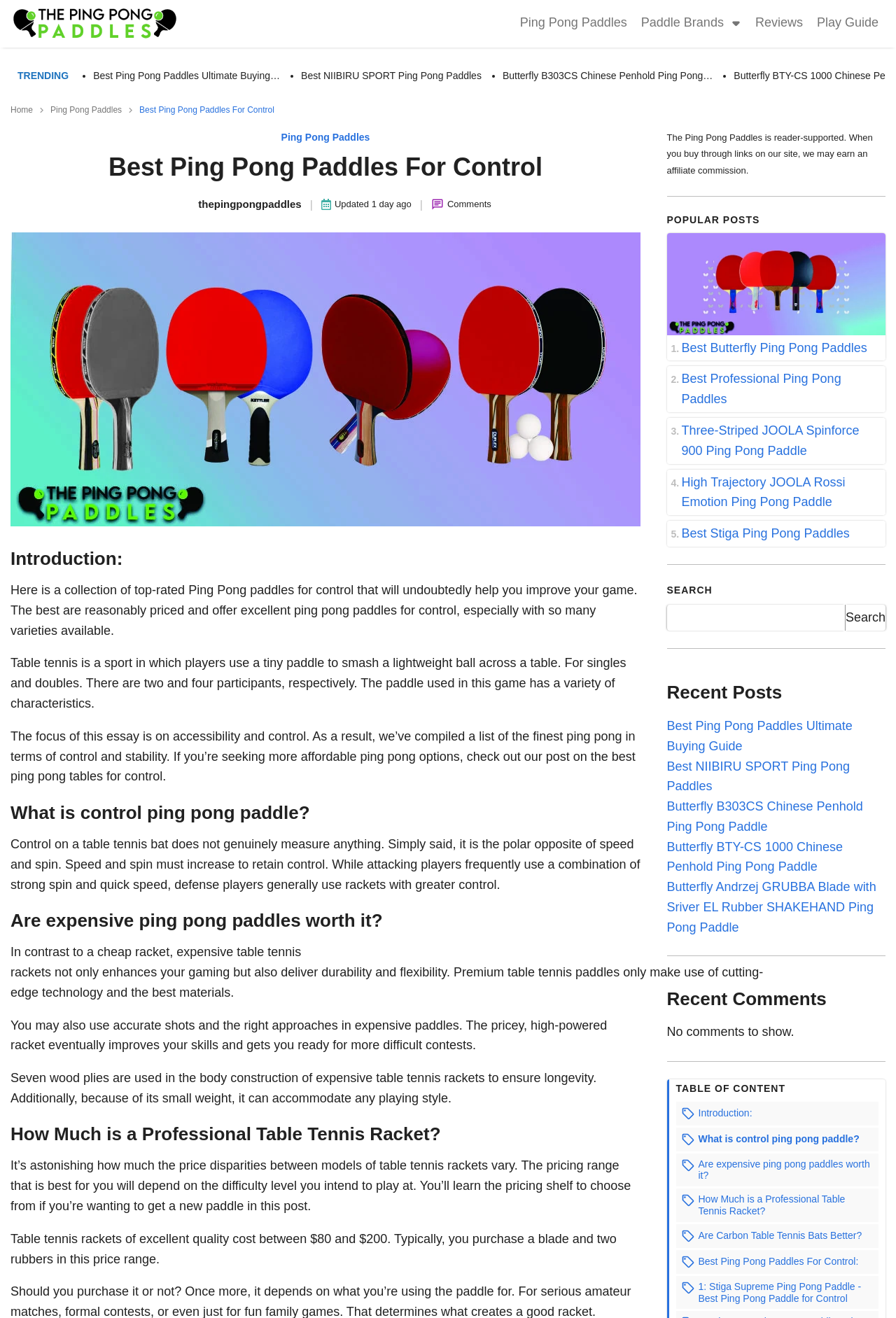Please provide the bounding box coordinates for the UI element as described: "Best Stiga Ping Pong Paddles". The coordinates must be four floats between 0 and 1, represented as [left, top, right, bottom].

[0.744, 0.395, 0.988, 0.415]